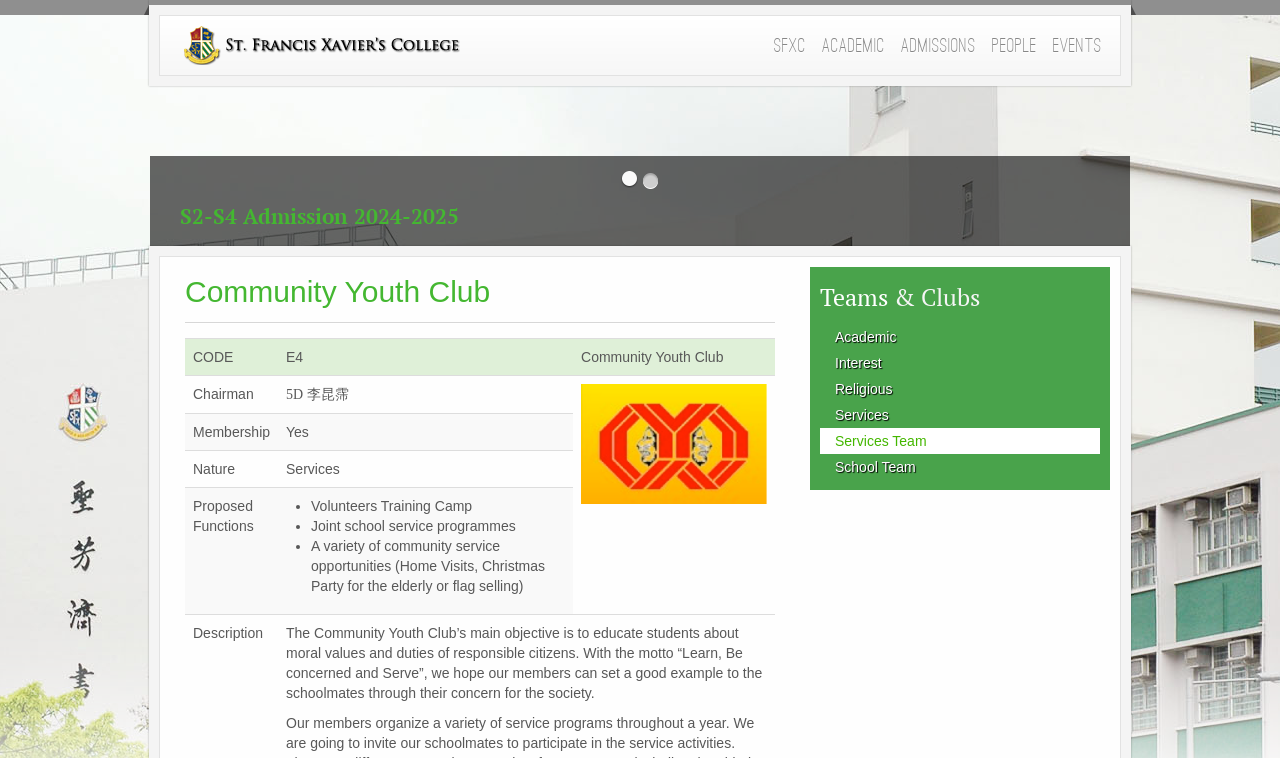Describe all the significant parts and information present on the webpage.

The webpage is about the Community Youth Club, which appears to be a part of St. Francis Xavier's College. At the top of the page, there are several links to different sections of the college's website, including "ACADEMIC", "ADMISSIONS", "PEOPLE", and "EVENTS". 

Below these links, there are two main sections. The first section has two headings: "S2-S4 Admission 2024-2025" and "SFXC English Activities". Under the first heading, there is a link to the admission information, and under the second heading, there is a link to the English activities.

The second section is a table with several rows, each containing information about the Community Youth Club. The table has columns for "CODE", "E4", and "Community Youth Club". The rows provide details about the club, including the chairman, membership, nature, and proposed functions. The proposed functions include a list of community service opportunities, such as volunteers training camp, joint school service programs, home visits, Christmas party for the elderly, and flag selling.

To the right of the table, there is a section with links to different teams and clubs, including "Academic", "Interest", "Religious", "Services", "Services Team", and "School Team". There is also an image in the table, but its content is not specified.